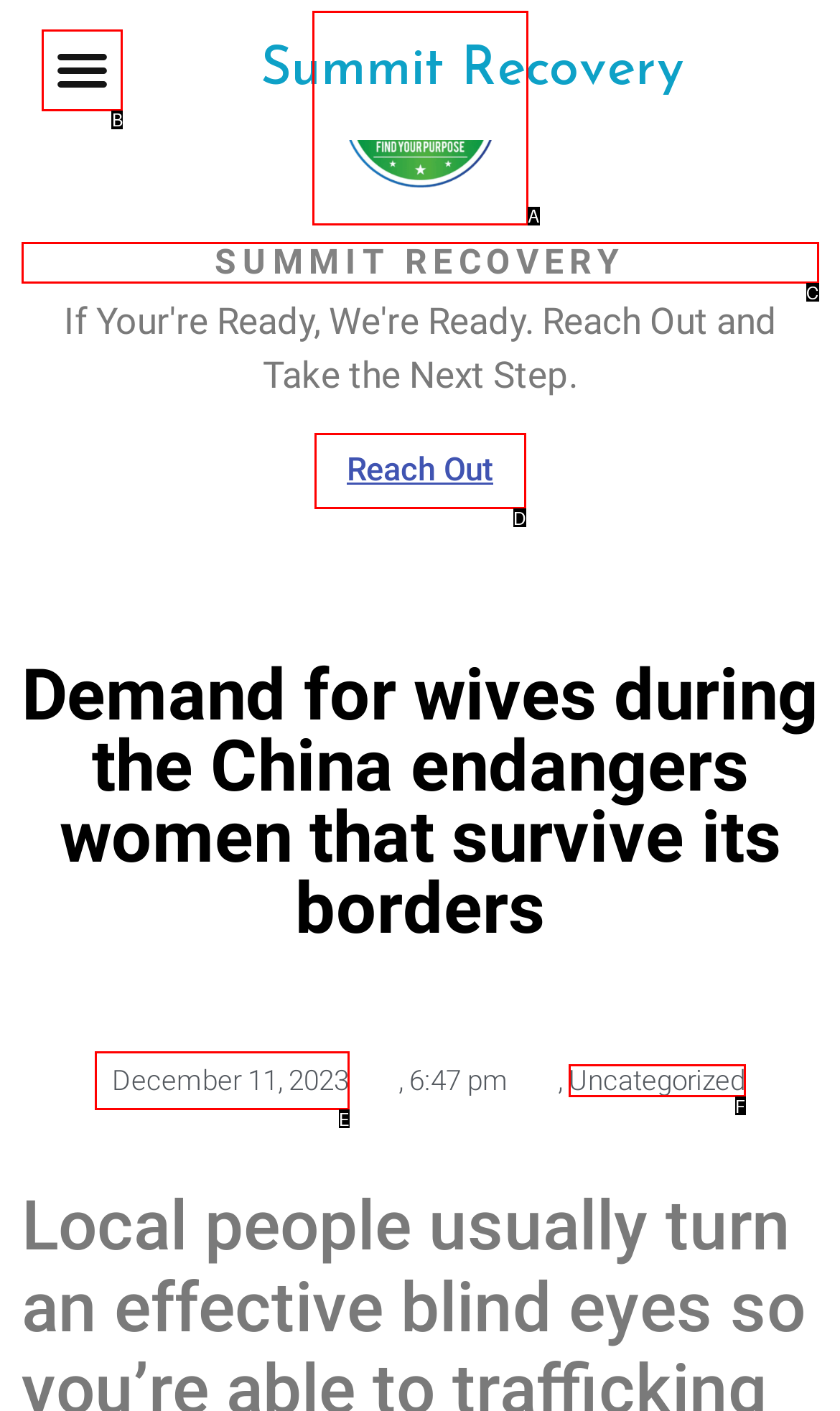Find the HTML element that matches the description: parent_node: SUMMIT RECOVERY. Answer using the letter of the best match from the available choices.

A